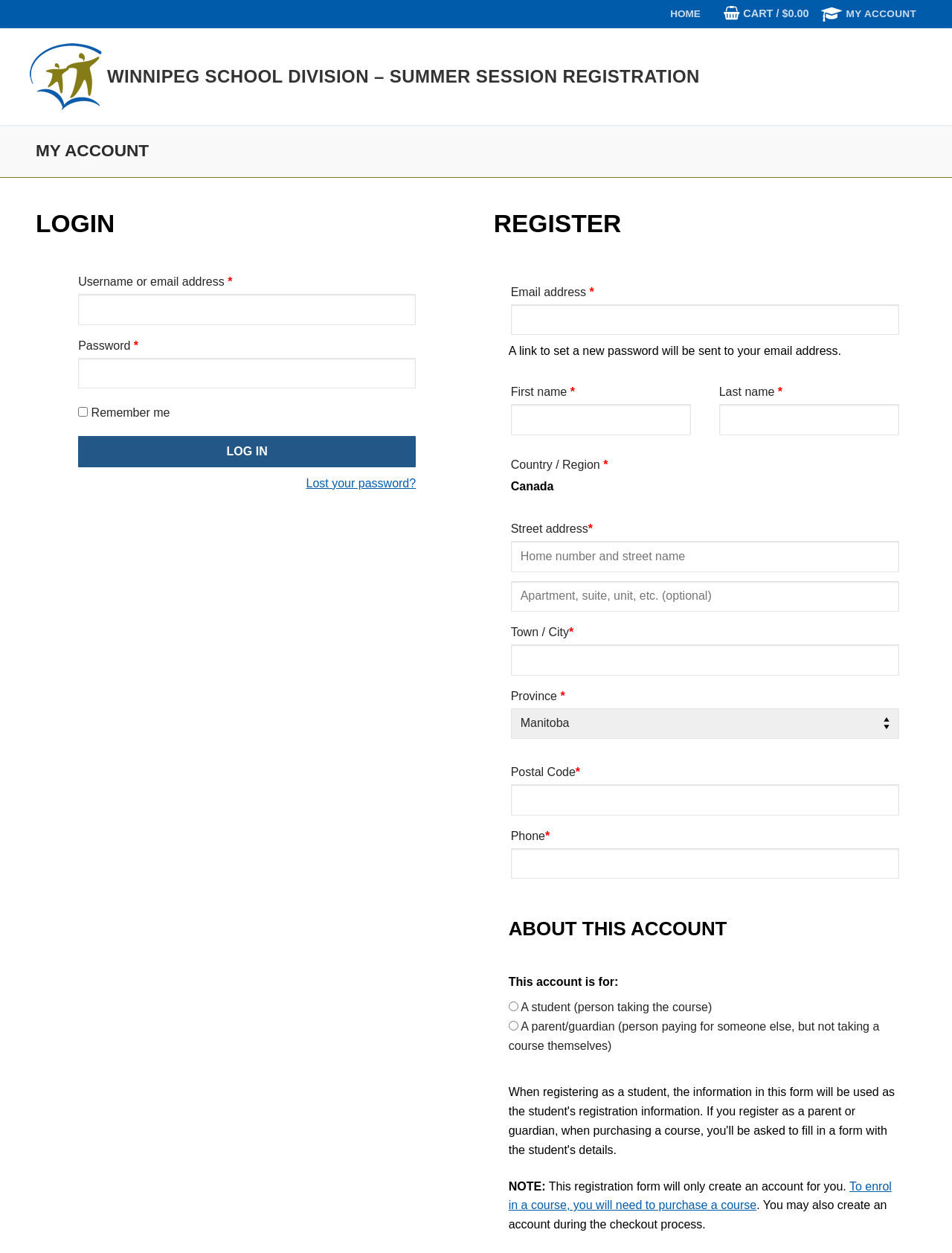Give a detailed account of the webpage's layout and content.

The webpage is titled "My account – Winnipeg School Division – Summer Session Registration". At the top, there are four links: "HOME", "CART / $0.00", "MY ACCOUNT", and "Winnipeg School Division – Summer Session Registration", which is also accompanied by an image. Below these links, there is a heading "MY ACCOUNT" that contains two subheadings: "LOGIN" and "REGISTER".

Under the "LOGIN" section, there are fields to enter a username or email address and a password, along with a checkbox to remember the login credentials. There is also a "LOG IN" button and a link to recover a lost password.

The "REGISTER" section has multiple fields to enter personal information, including email address, first name, last name, country/region, street address, apartment/suite/unit, town/city, province, postal code, and phone number. There is also a dropdown menu to select the province. All fields are required except for the apartment/suite/unit field.

Below the registration form, there is a heading "ABOUT THIS ACCOUNT" that explains the purpose of the account. There is a group of radio buttons to select the type of account, either as a student or a parent/guardian. Finally, there is a note that explains the registration process and provides a link to purchase a course.